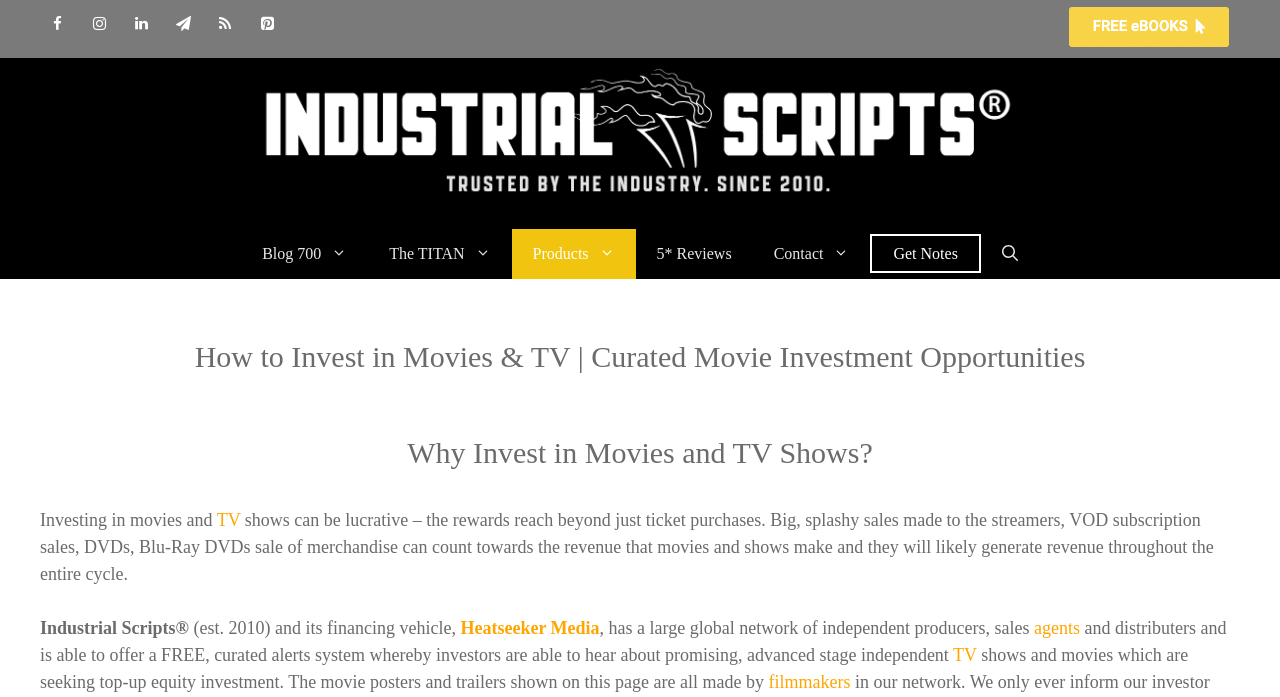Respond to the question below with a single word or phrase: What is the benefit of investing in movies and TV shows?

Lucrative